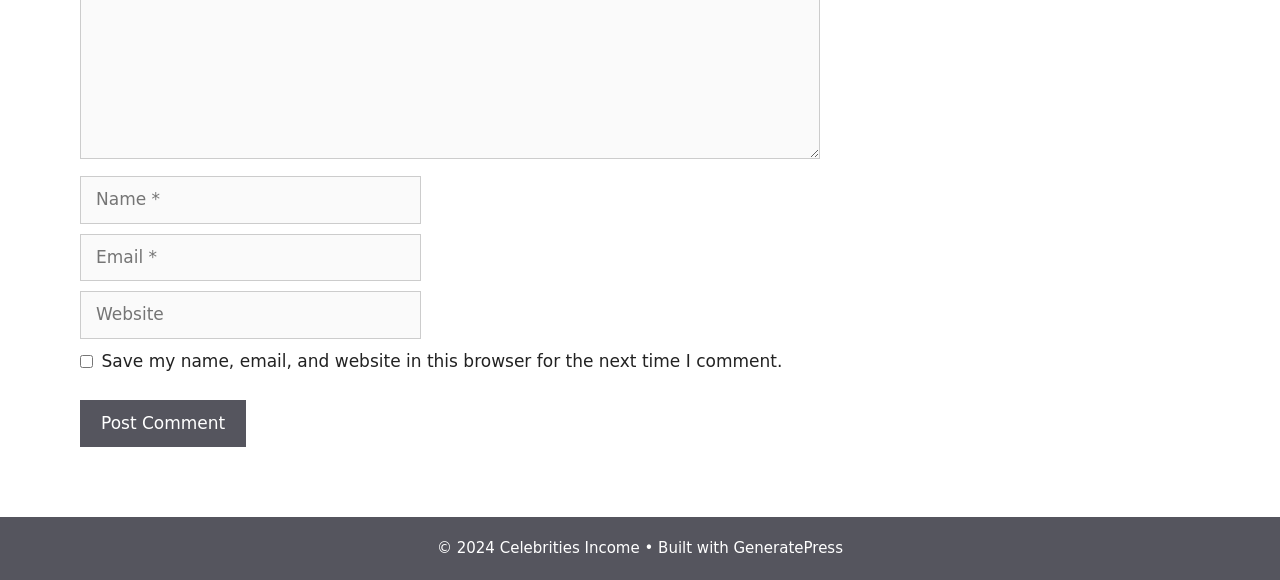Using the details in the image, give a detailed response to the question below:
How many textboxes are required to be filled in the form?

The form contains three textboxes: 'Name', 'Email', and 'Website'. The 'Name' and 'Email' textboxes are marked as required, while the 'Website' textbox is not. Therefore, two textboxes are required to be filled in the form.